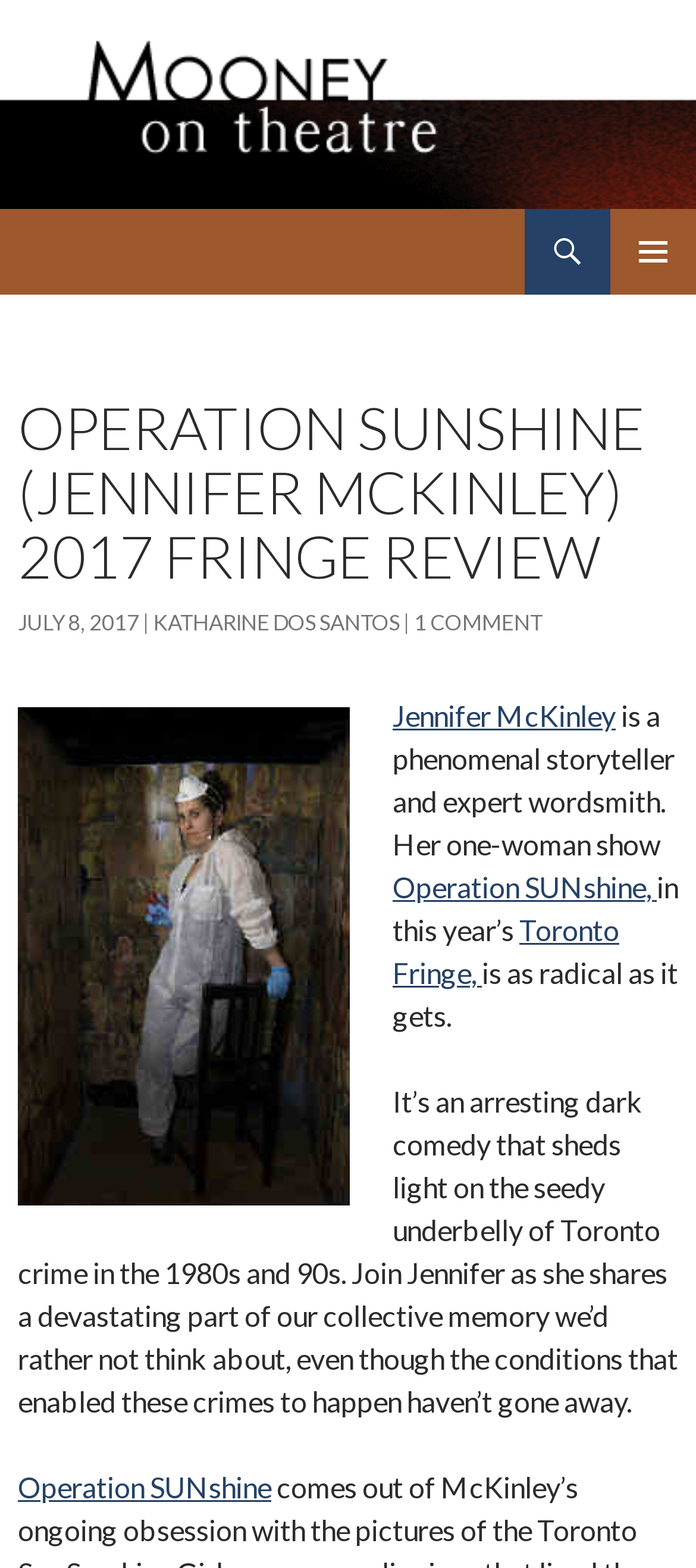Please identify the coordinates of the bounding box that should be clicked to fulfill this instruction: "Read Operation SUNshine review".

[0.026, 0.252, 0.974, 0.375]